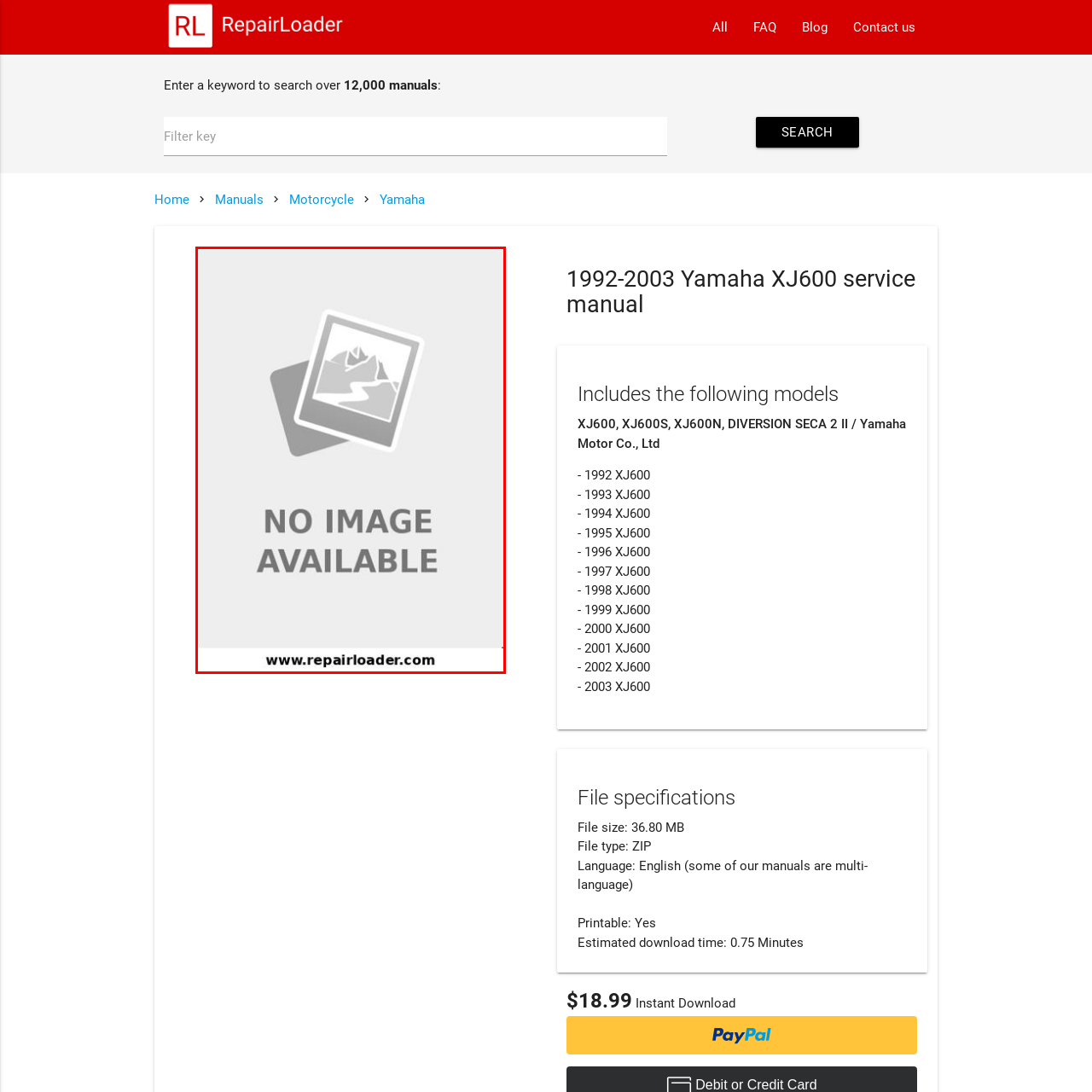What is displayed prominently in the center of the image?
Look closely at the image contained within the red bounding box and answer the question in detail, using the visual information present.

The caption states that the text is prominently displayed in the center, reinforcing the absence of the expected visual representation.